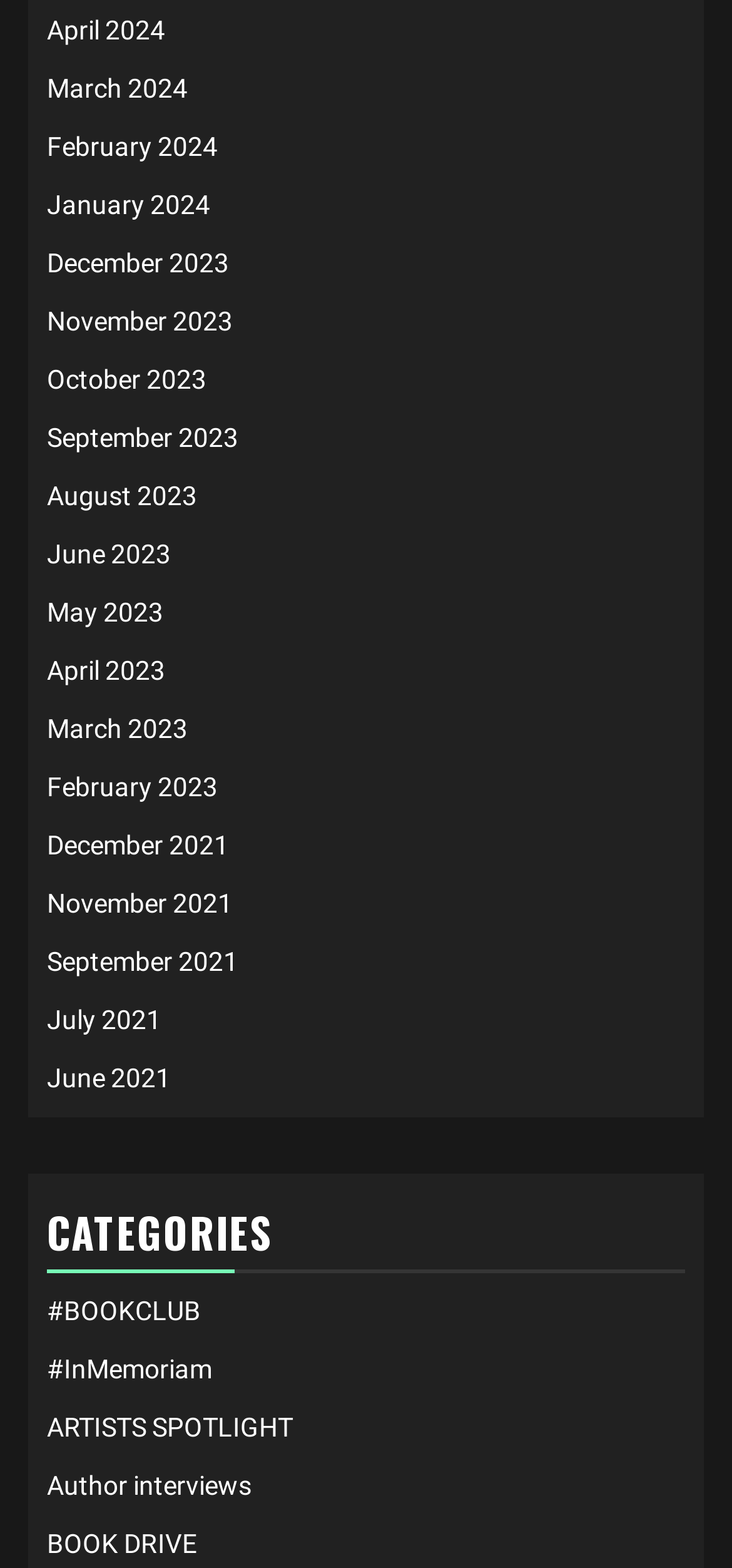How many categories are listed?
Answer the question with a thorough and detailed explanation.

I counted the number of links after the heading 'CATEGORIES', including '#BOOKCLUB', '#InMemoriam', 'ARTISTS SPOTLIGHT', 'Author interviews', and 'BOOK DRIVE', and found 7 categories listed.